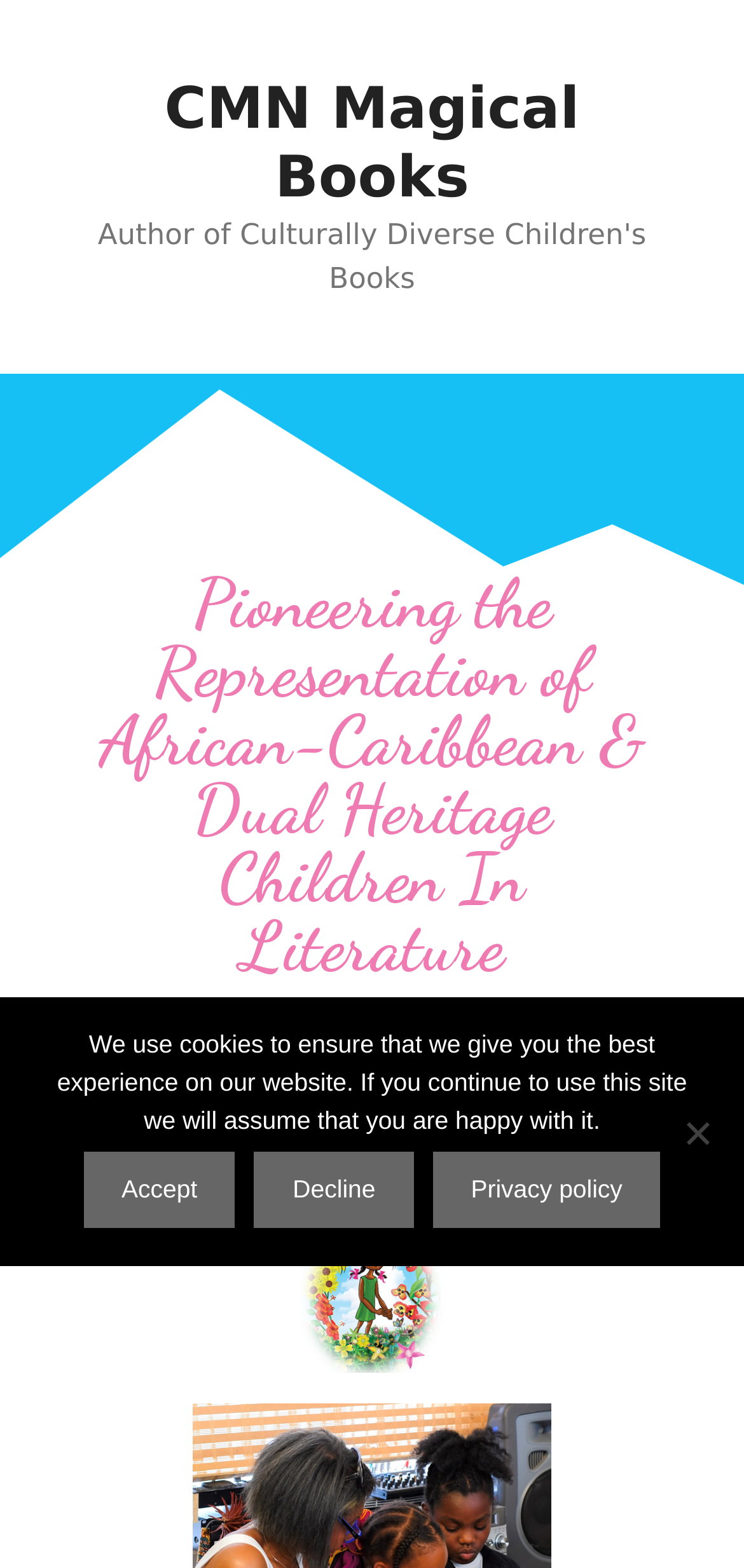Identify the bounding box coordinates for the UI element described by the following text: "CMN Magical Books". Provide the coordinates as four float numbers between 0 and 1, in the format [left, top, right, bottom].

[0.221, 0.049, 0.779, 0.135]